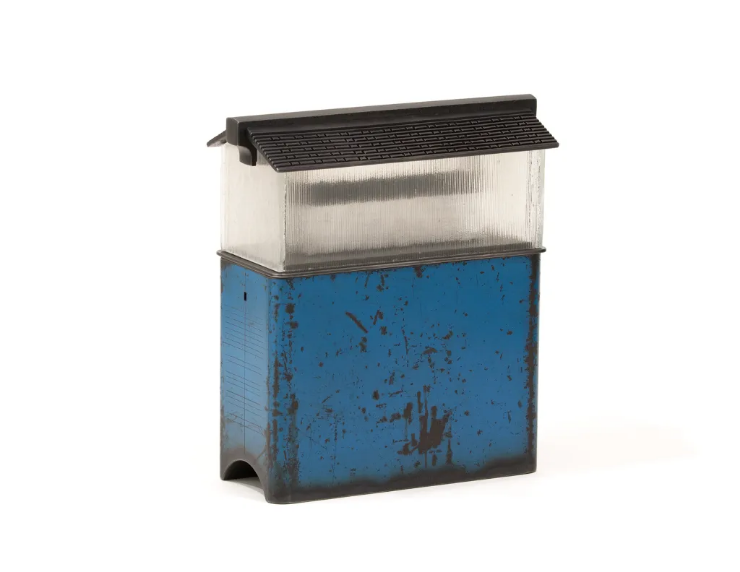What materials are used in the sculpture?
Refer to the image and give a detailed answer to the question.

The caption explicitly states that the sculpture combines various materials, including forged and machined steel, glass, wood, and silver leaf, which are used to create the distinctive design of the artwork.